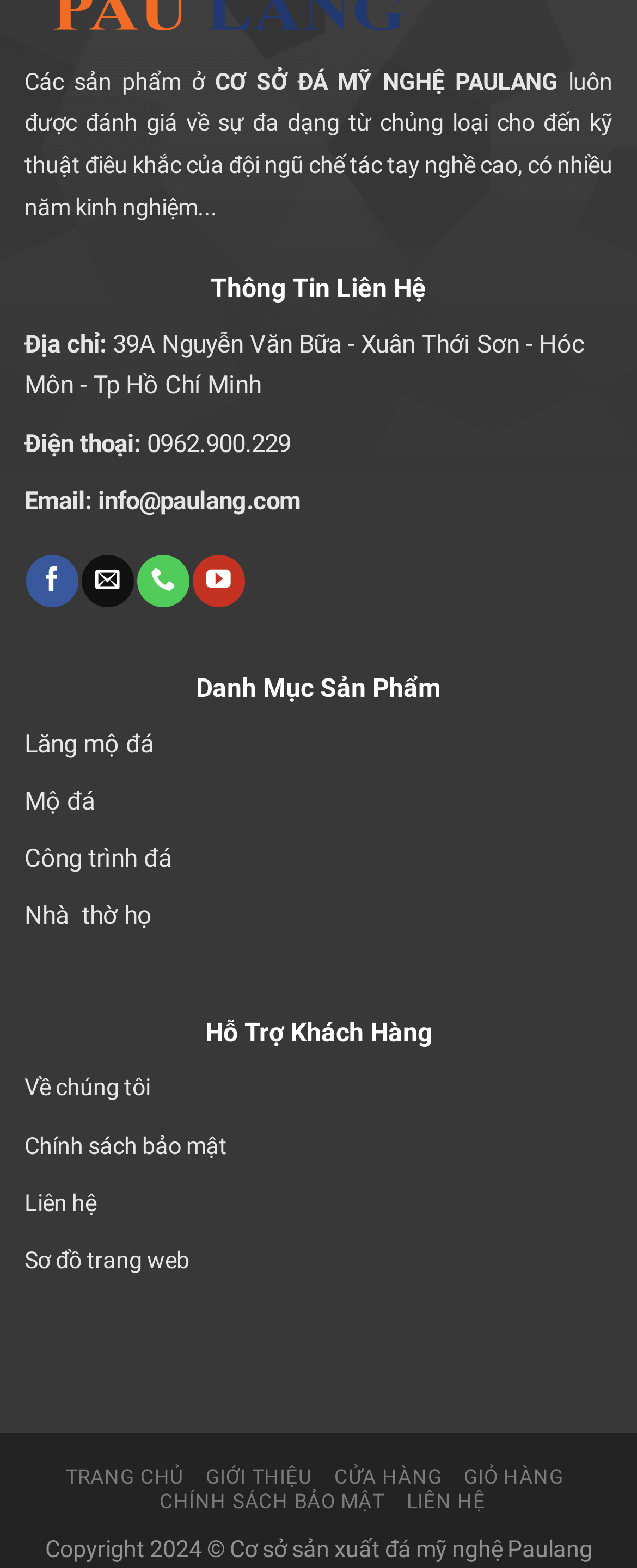Determine the bounding box coordinates of the area to click in order to meet this instruction: "Enter your full name".

None